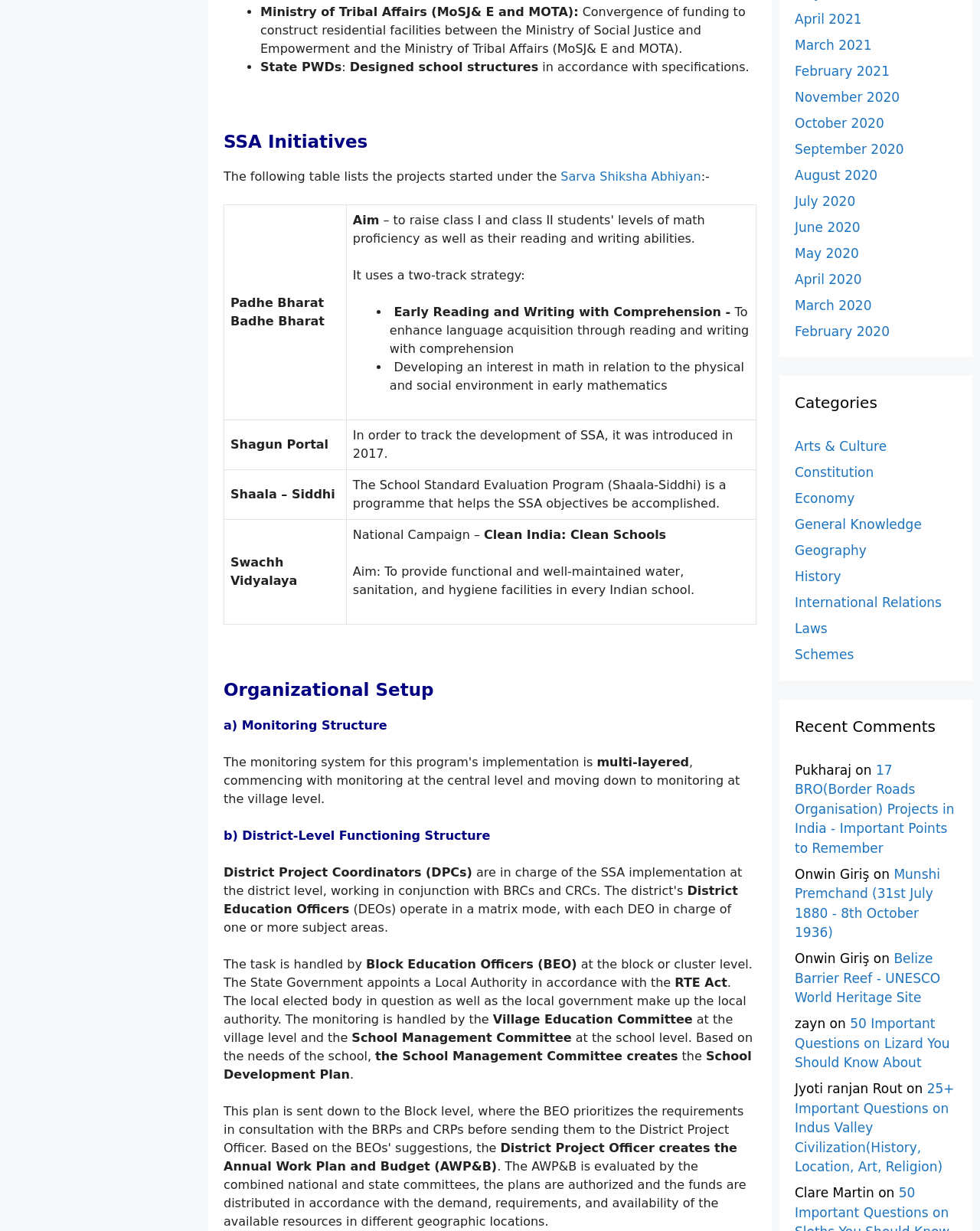Using the elements shown in the image, answer the question comprehensively: What is the title of the 'SSA Initiatives' section?

The title of the section can be found by looking at the heading element with the text 'SSA Initiatives' which is located at the coordinates [0.228, 0.107, 0.772, 0.124].